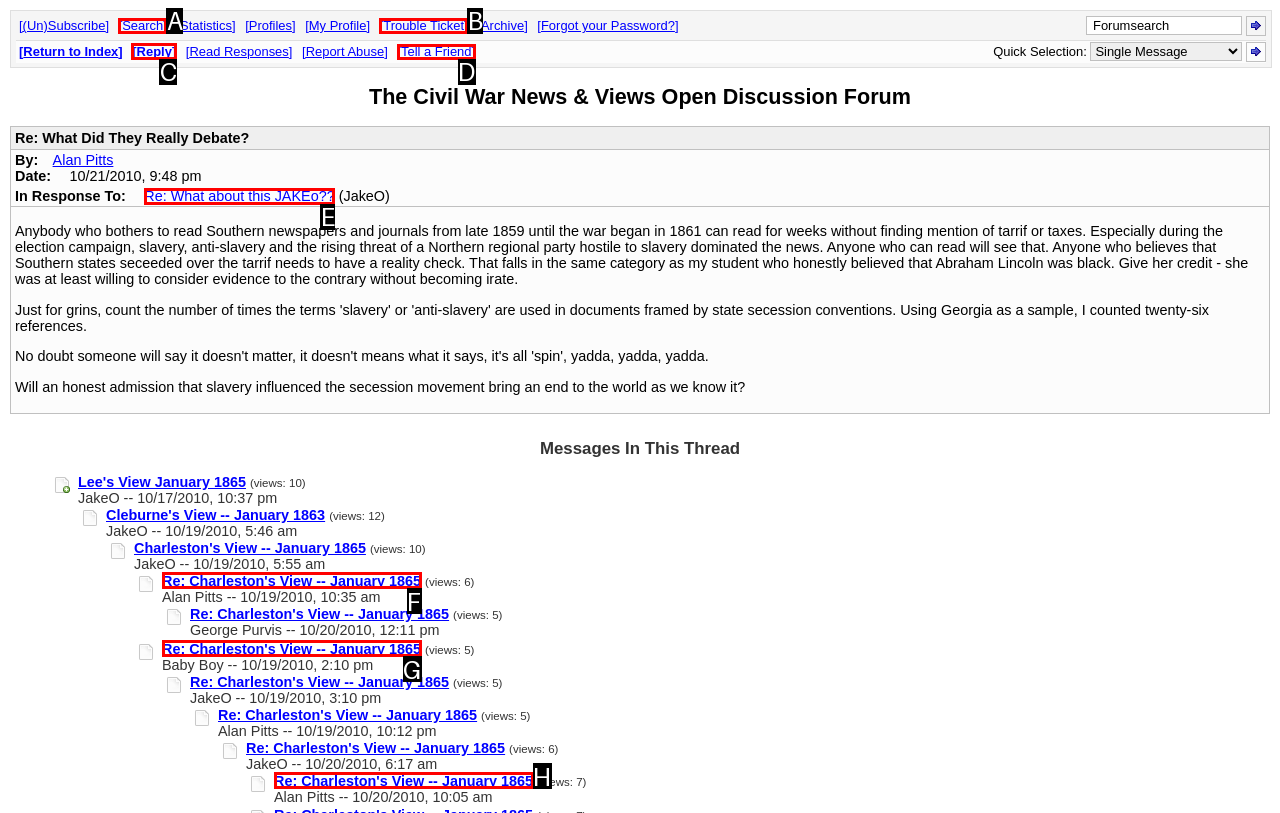Determine the letter of the UI element that will complete the task: Reply to the post
Reply with the corresponding letter.

C